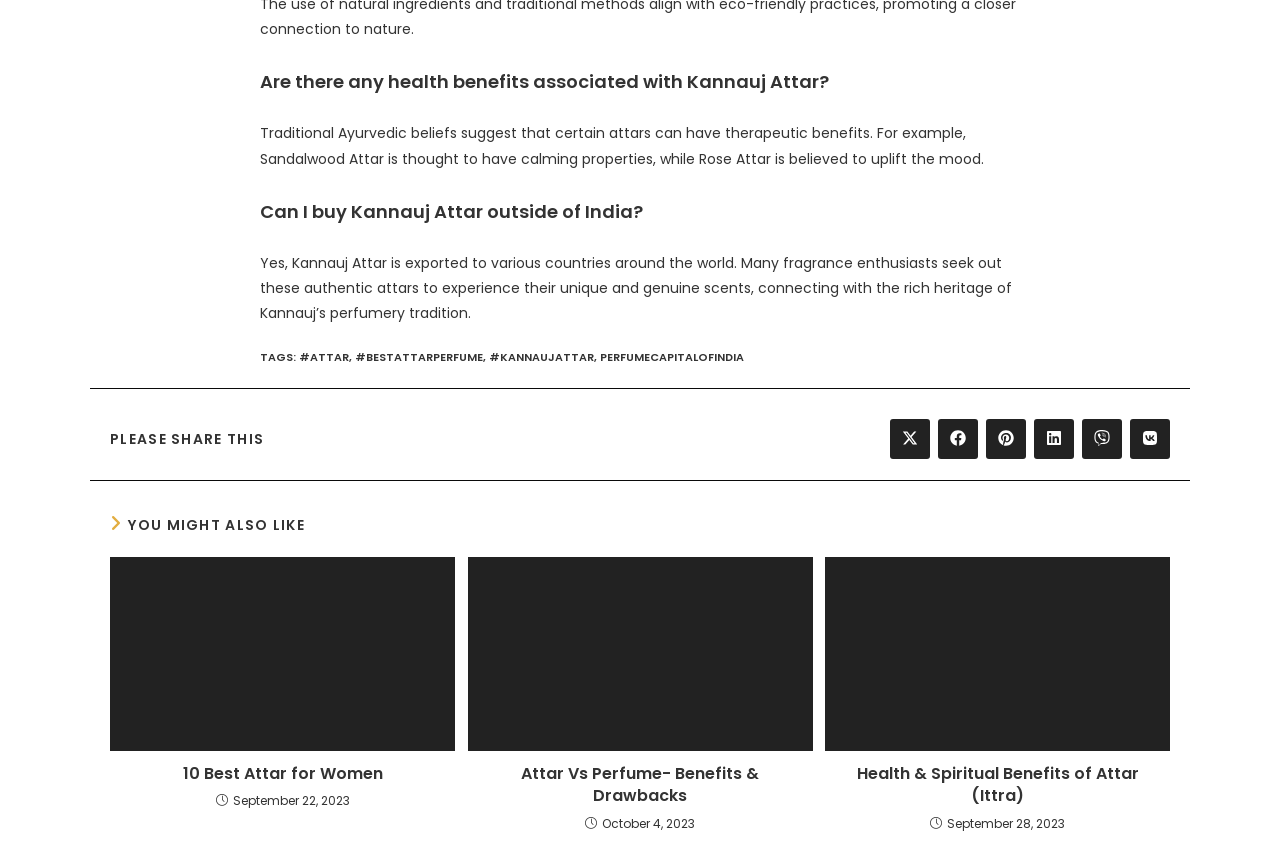Determine the bounding box coordinates of the area to click in order to meet this instruction: "Share on X".

[0.695, 0.494, 0.727, 0.541]